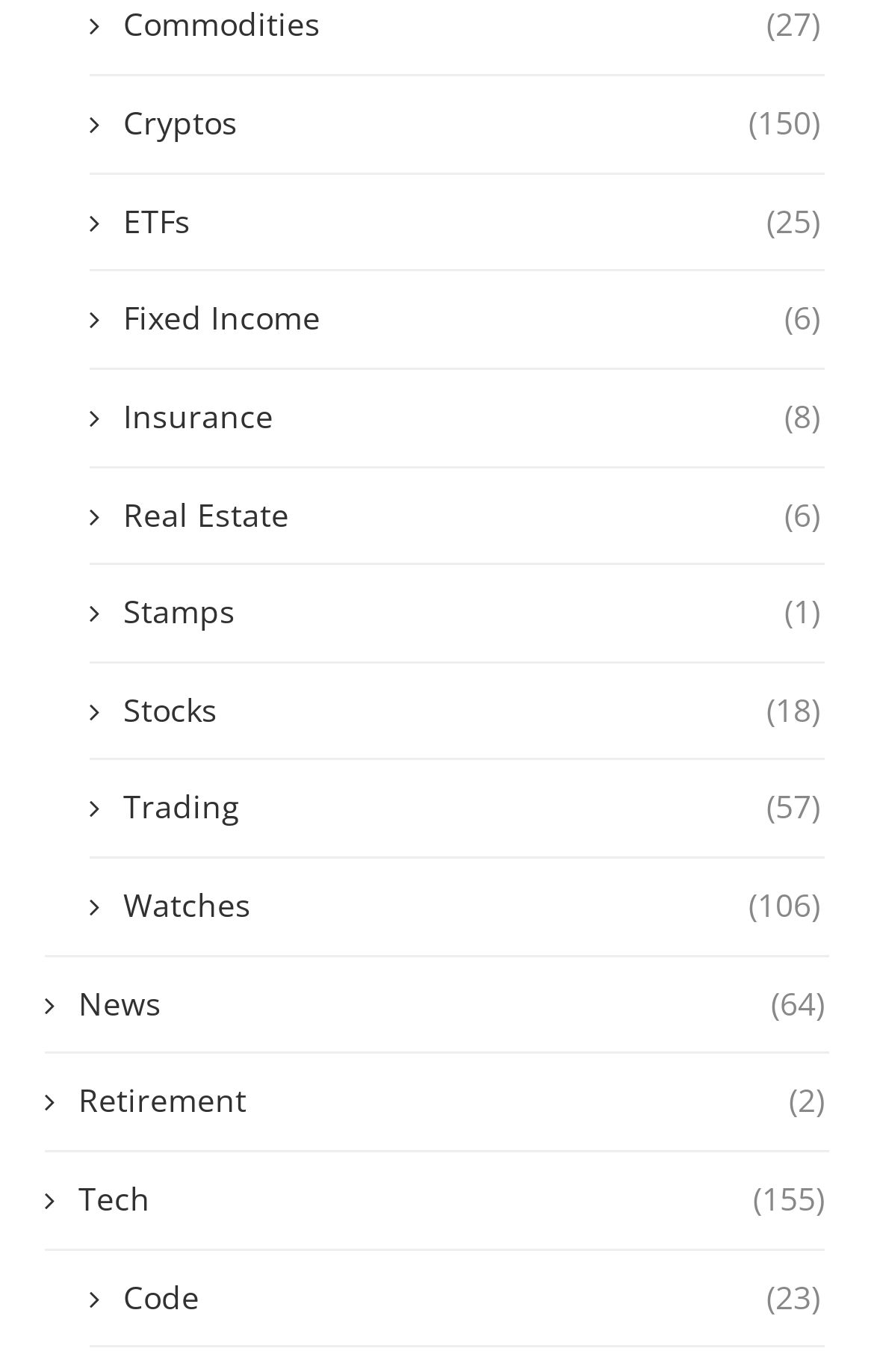What is the last category listed? Refer to the image and provide a one-word or short phrase answer.

Code